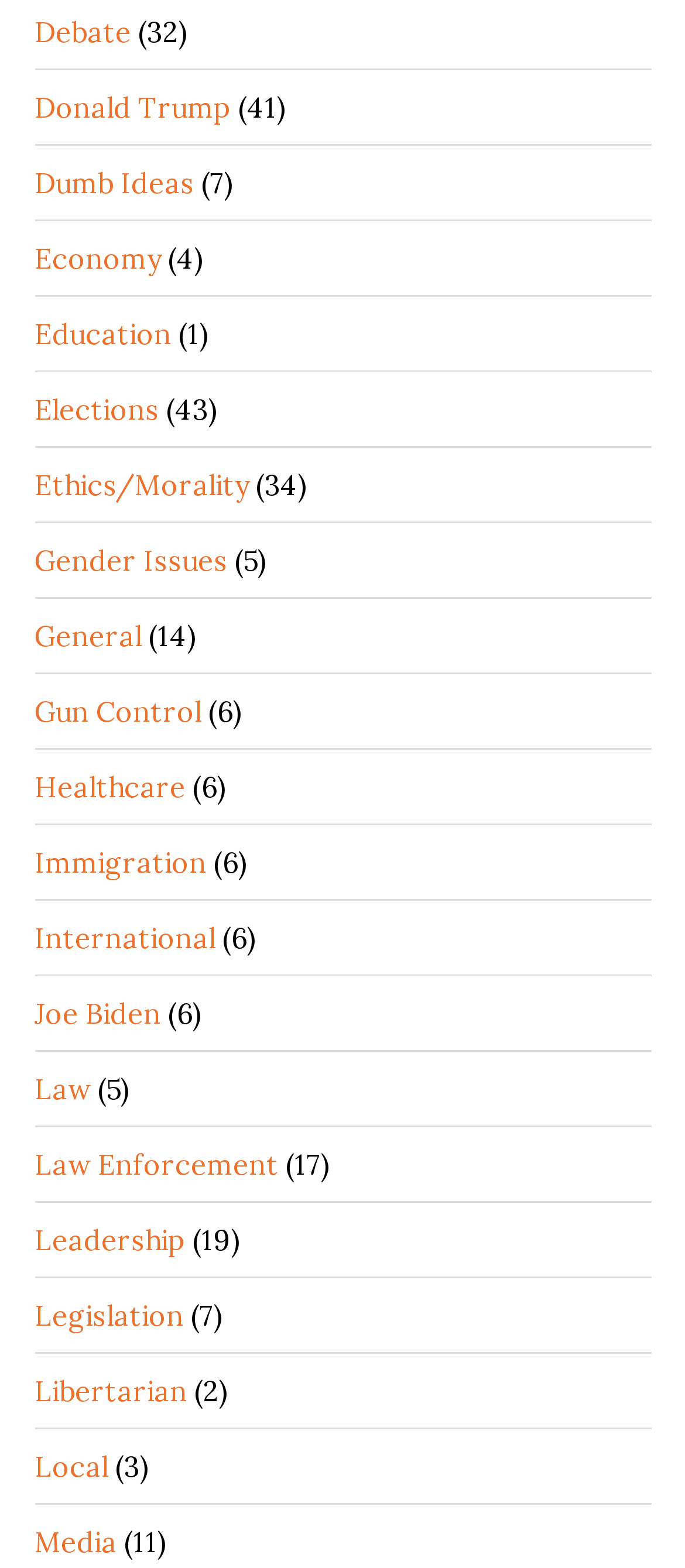Can you find the bounding box coordinates for the UI element given this description: "READ MORE"? Provide the coordinates as four float numbers between 0 and 1: [left, top, right, bottom].

None